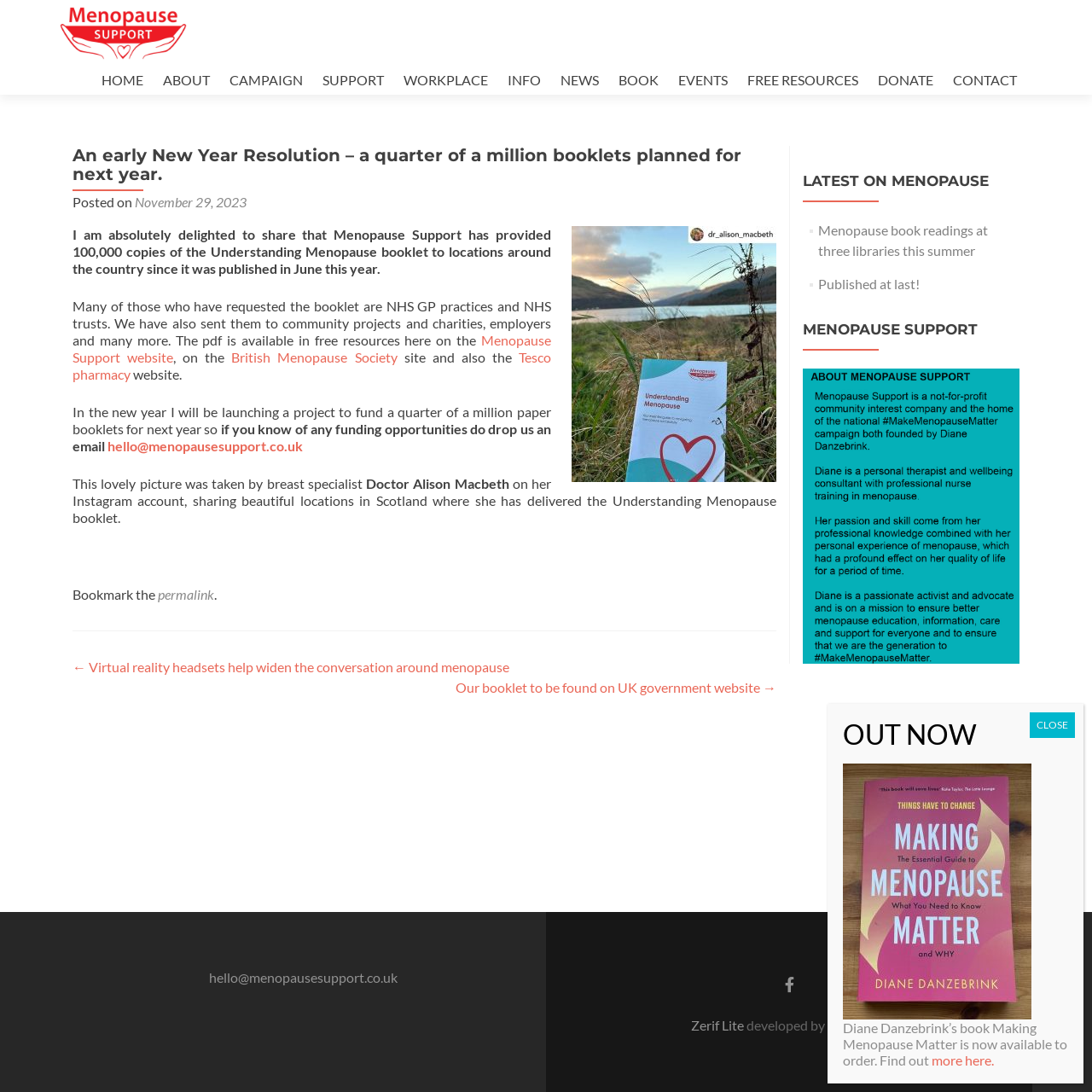Answer the following in one word or a short phrase: 
What is the name of the book available to order?

Making Menopause Matter